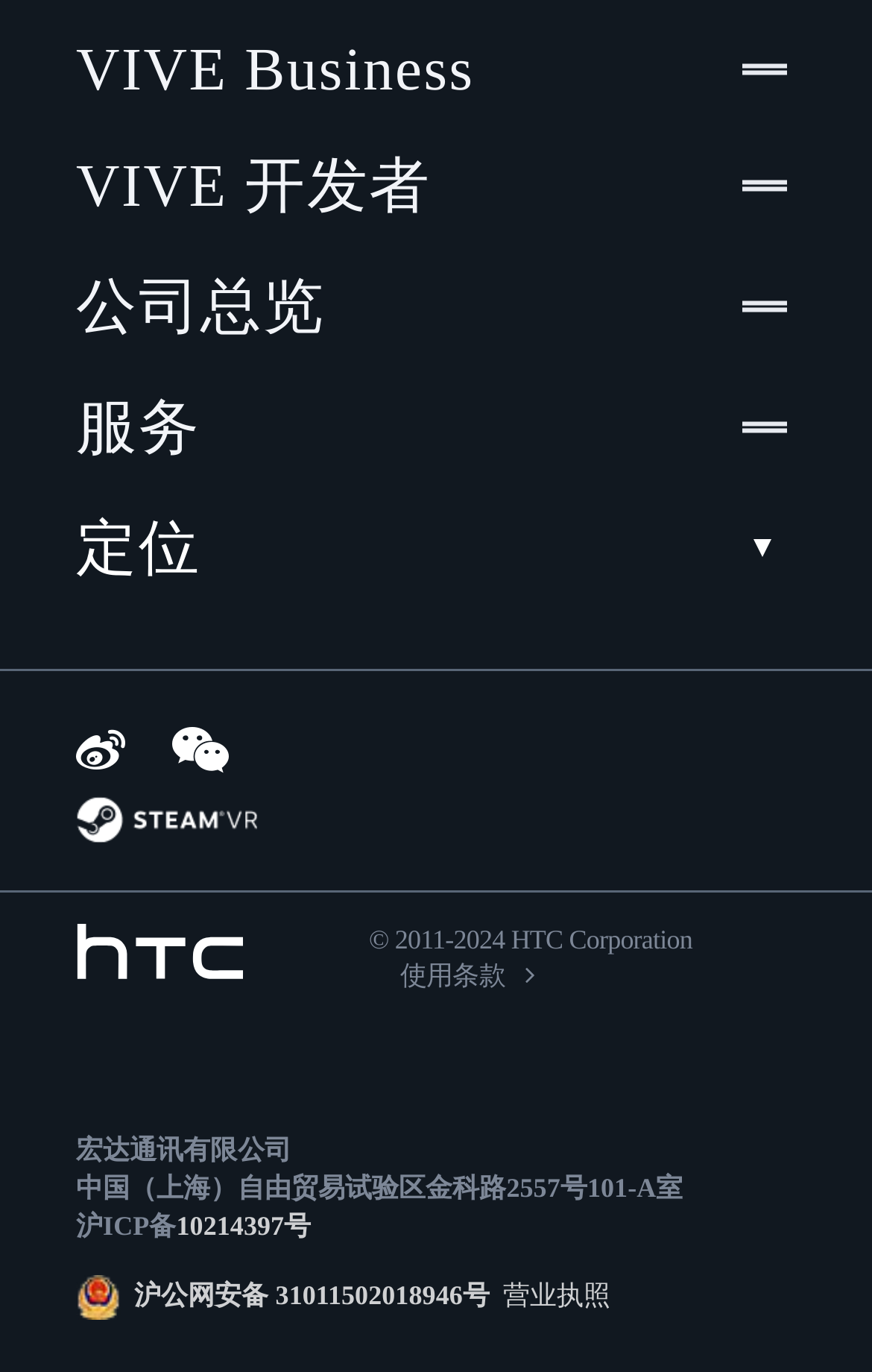Please identify the coordinates of the bounding box that should be clicked to fulfill this instruction: "Select a location".

[0.087, 0.355, 0.913, 0.443]